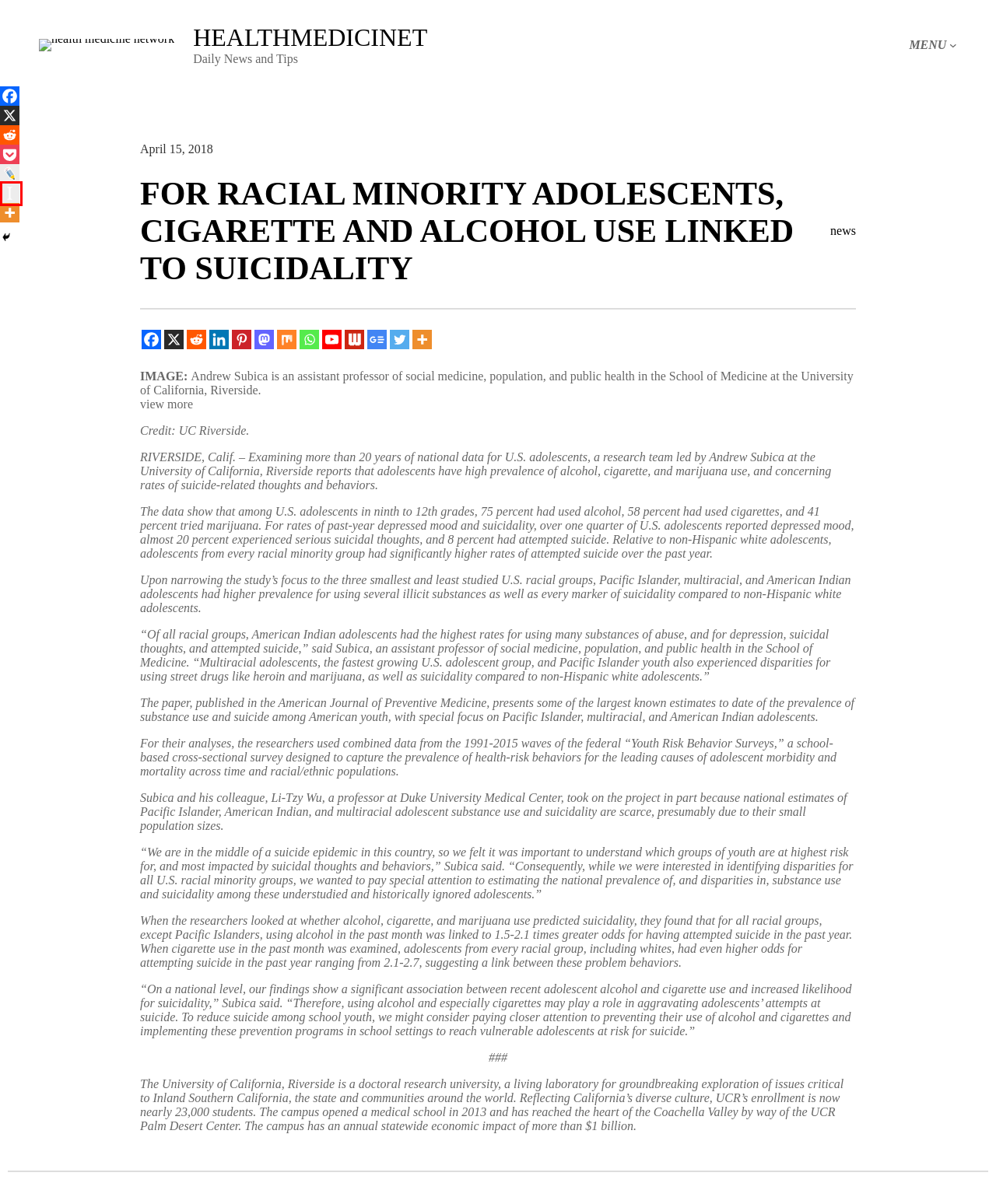Provided is a screenshot of a webpage with a red bounding box around an element. Select the most accurate webpage description for the page that appears after clicking the highlighted element. Here are the candidates:
A. Log in
B. Instapaper
C. June 11, 2024 –      healthmedicinet
D. news –      healthmedicinet
E. Health Medicine Network –      healthmedicinet
F. Can You Really Be Obese Yet Healthy? –      healthmedicinet
G. June 2, 2024 –      healthmedicinet
H. healthmedicinet – Daily News and Tips

B